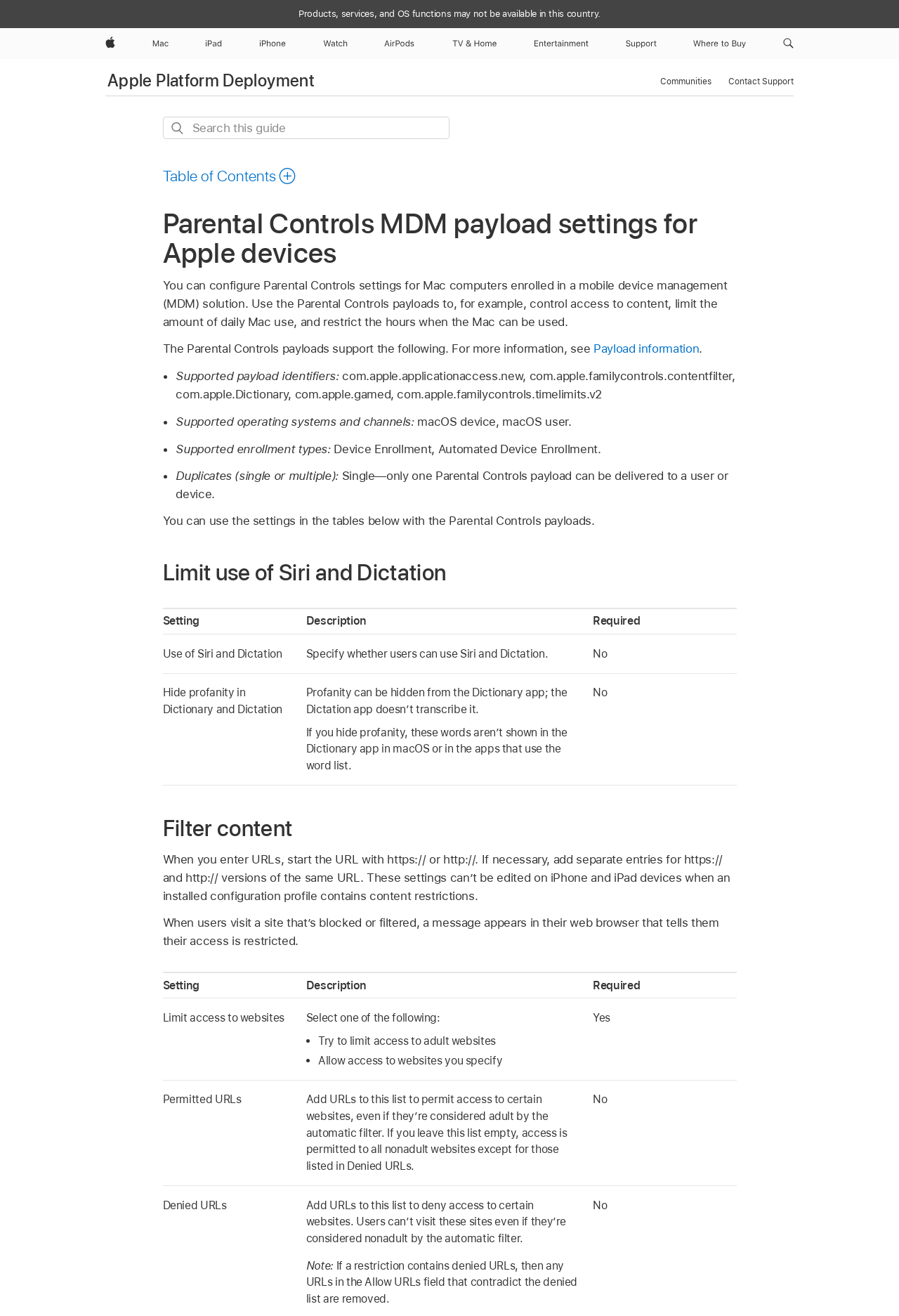Identify the primary heading of the webpage and provide its text.

Parental Controls MDM payload settings for Apple devices